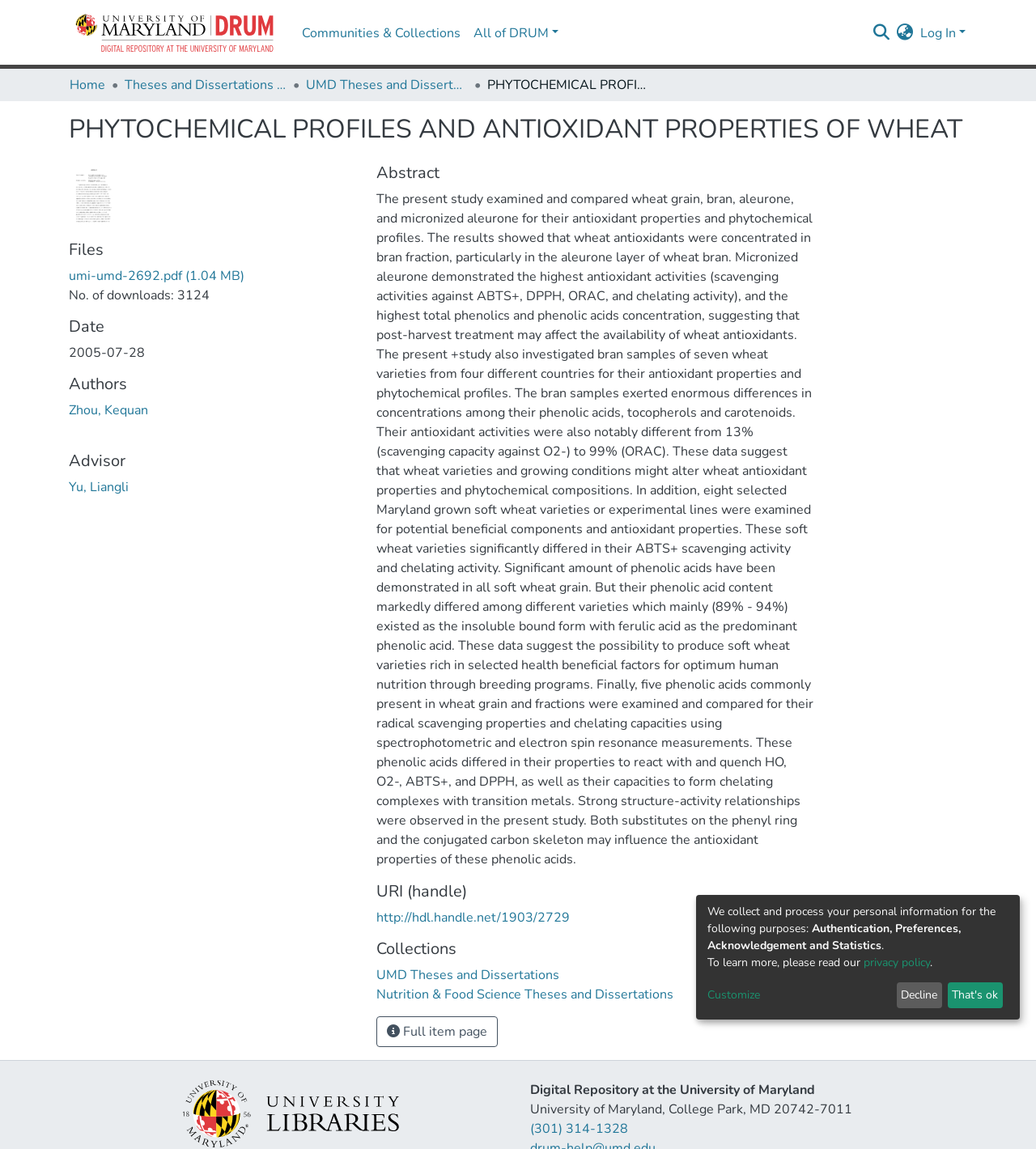What is the name of the author?
Refer to the image and provide a thorough answer to the question.

The author's name can be found in the 'Authors' section, which is a heading on the webpage. Under this heading, there is a link with the text 'Zhou, Kequan', indicating that this is the author of the study.